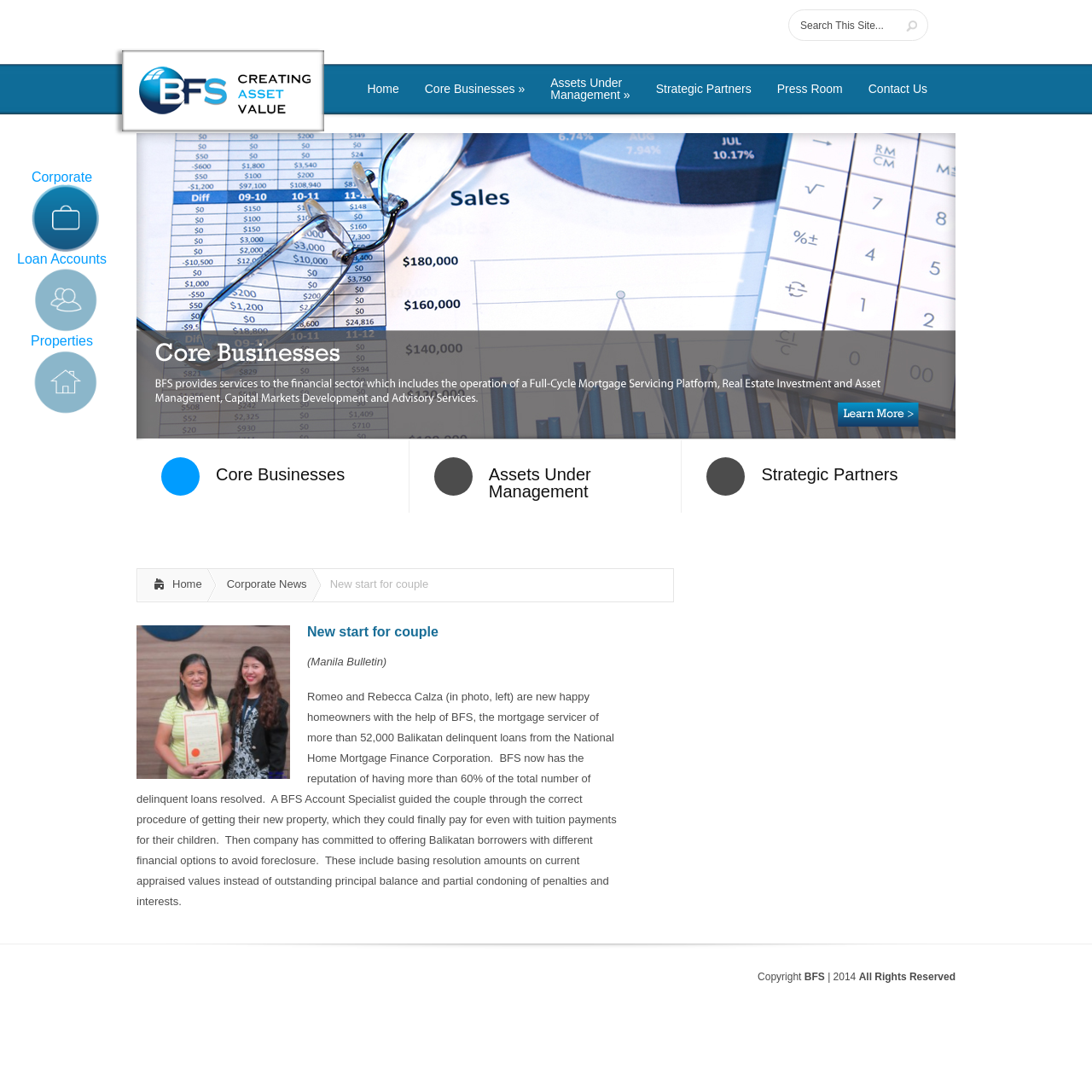Please locate the bounding box coordinates of the element that should be clicked to complete the given instruction: "View Core Businesses".

[0.125, 0.106, 0.875, 0.402]